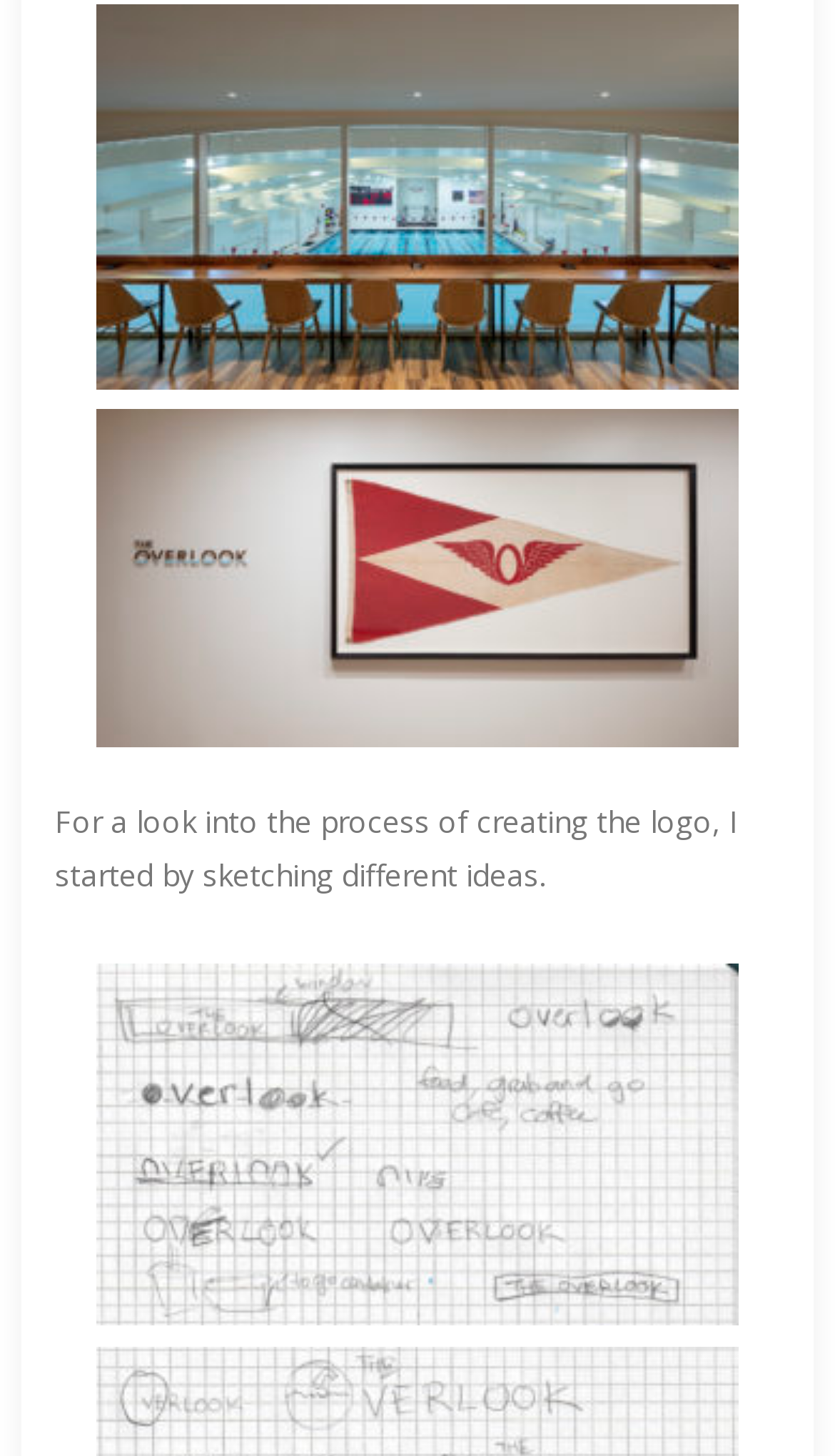Reply to the question with a single word or phrase:
How many links are on this webpage?

3